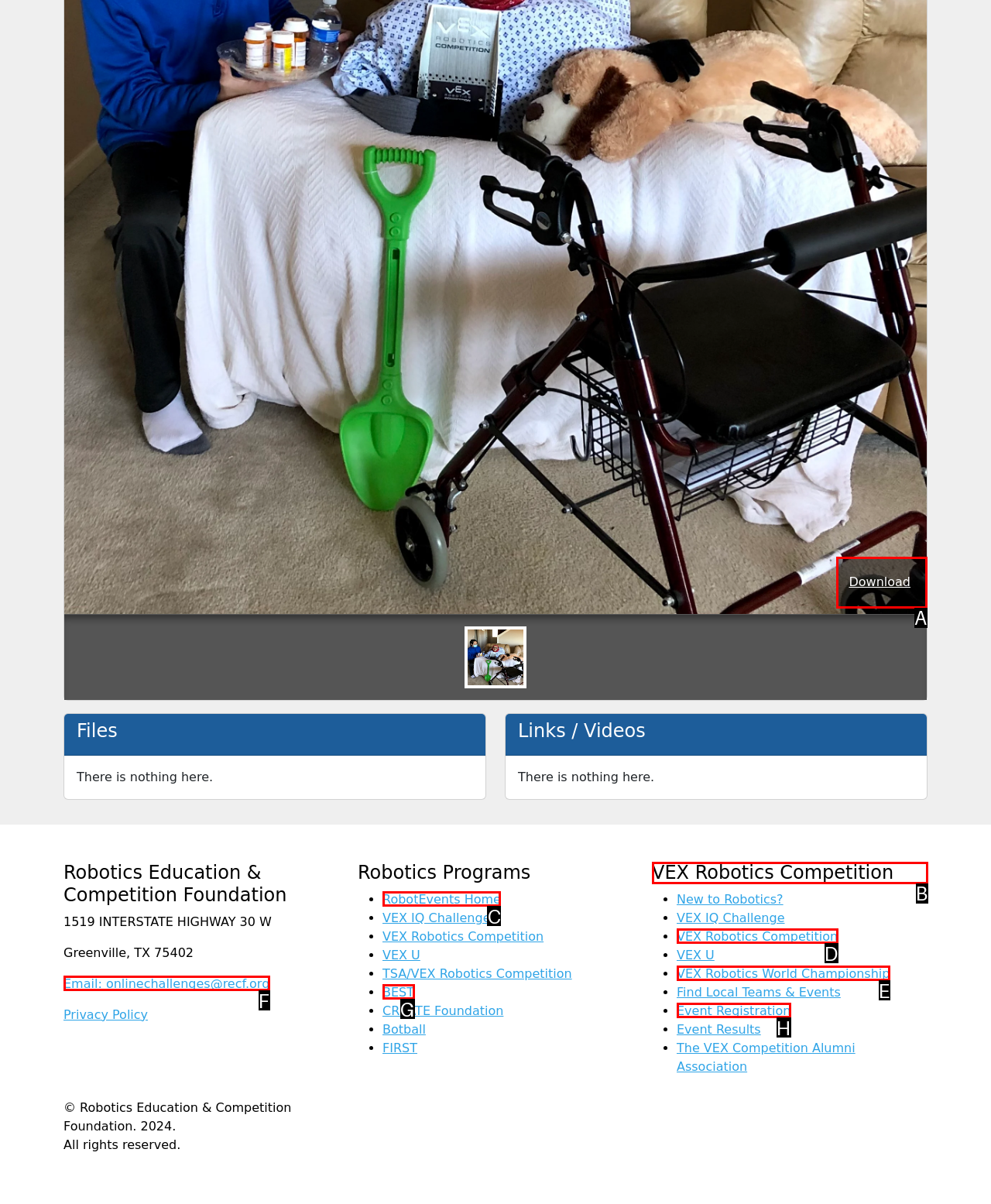Please indicate which HTML element to click in order to fulfill the following task: View VEX Robotics Competition details Respond with the letter of the chosen option.

B